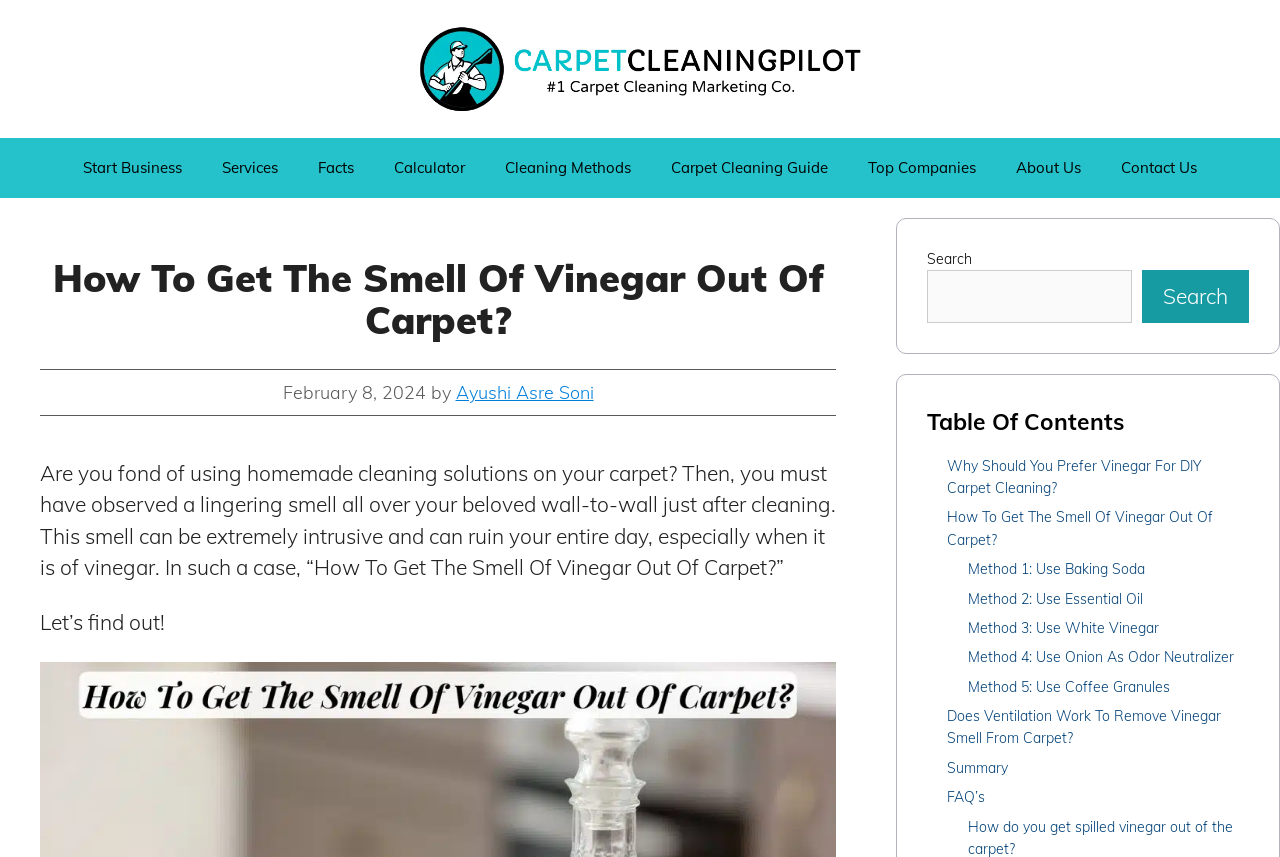Locate the bounding box coordinates of the clickable area to execute the instruction: "Read the article 'Why Should You Prefer Vinegar For DIY Carpet Cleaning?'". Provide the coordinates as four float numbers between 0 and 1, represented as [left, top, right, bottom].

[0.732, 0.53, 0.968, 0.583]